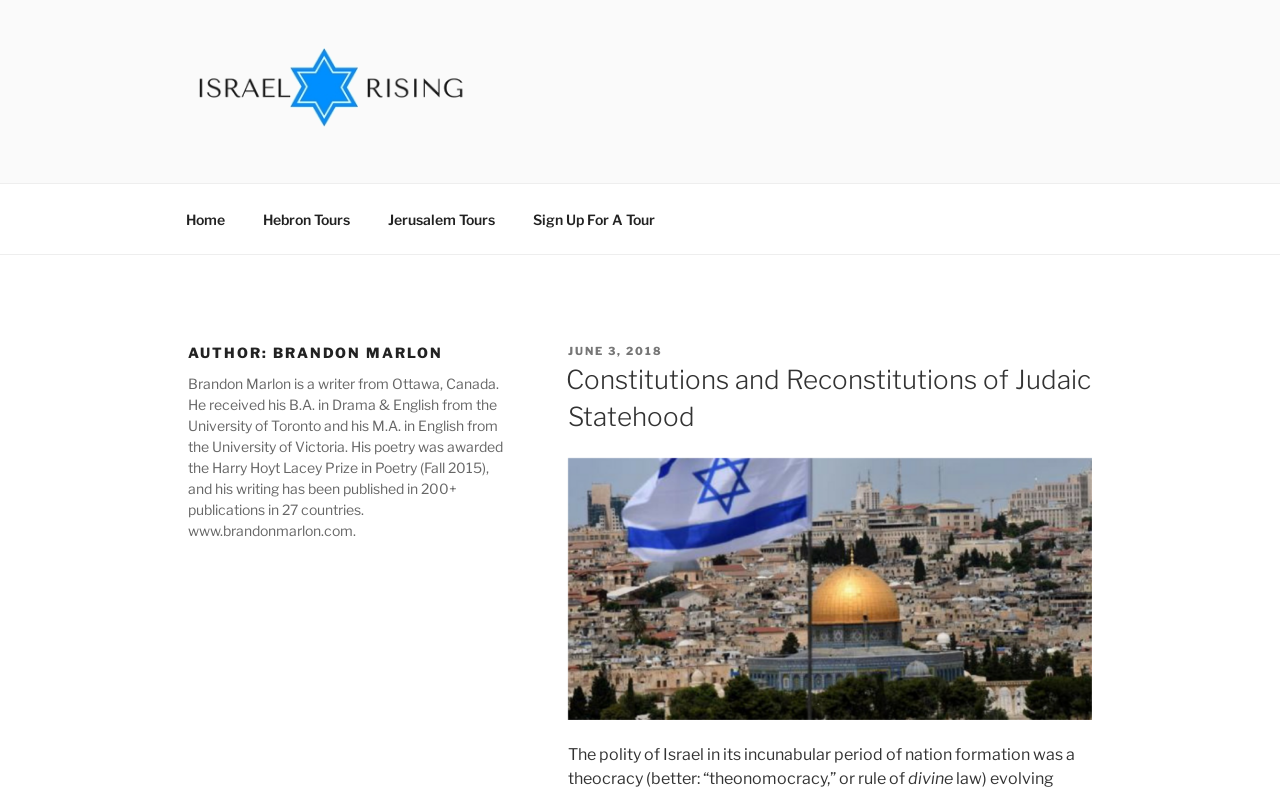Can you show the bounding box coordinates of the region to click on to complete the task described in the instruction: "Explore the Constitutions and Reconstitutions of Judaic Statehood article"?

[0.442, 0.459, 0.852, 0.544]